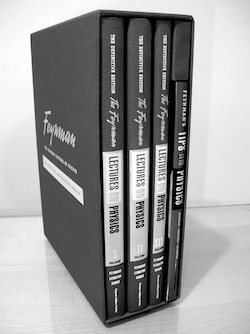Write a descriptive caption for the image, covering all notable aspects.

The image depicts a box set of "The Feynman Lectures on Physics," which is a renowned collection of lectures by physicist Richard Feynman. The box is elegantly designed in black with a simple yet striking layout, featuring the titles of the three volumes clearly displayed on the spine. The volumes are labeled "Lectures on Physics" and are presented in a minimalist style, emphasizing Feynman's significant contributions to the field of physics. This box set serves as both a valuable educational resource and a collector's item for enthusiasts of science and Feynman's work.